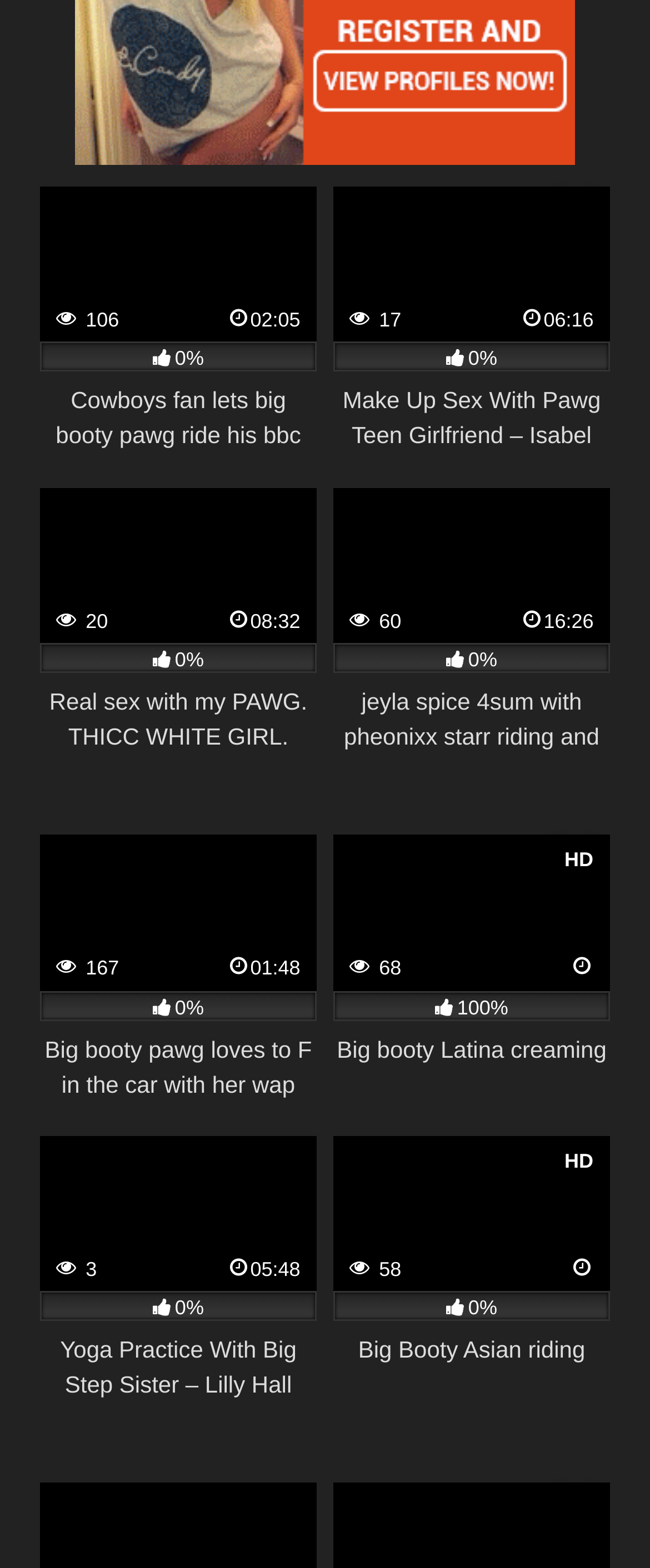Please determine the bounding box coordinates of the element to click in order to execute the following instruction: "View the image of Make Up Sex With Pawg Teen Girlfriend – Isabel Moon – Perfect Girlfriend – Alex Adams". The coordinates should be four float numbers between 0 and 1, specified as [left, top, right, bottom].

[0.513, 0.119, 0.938, 0.218]